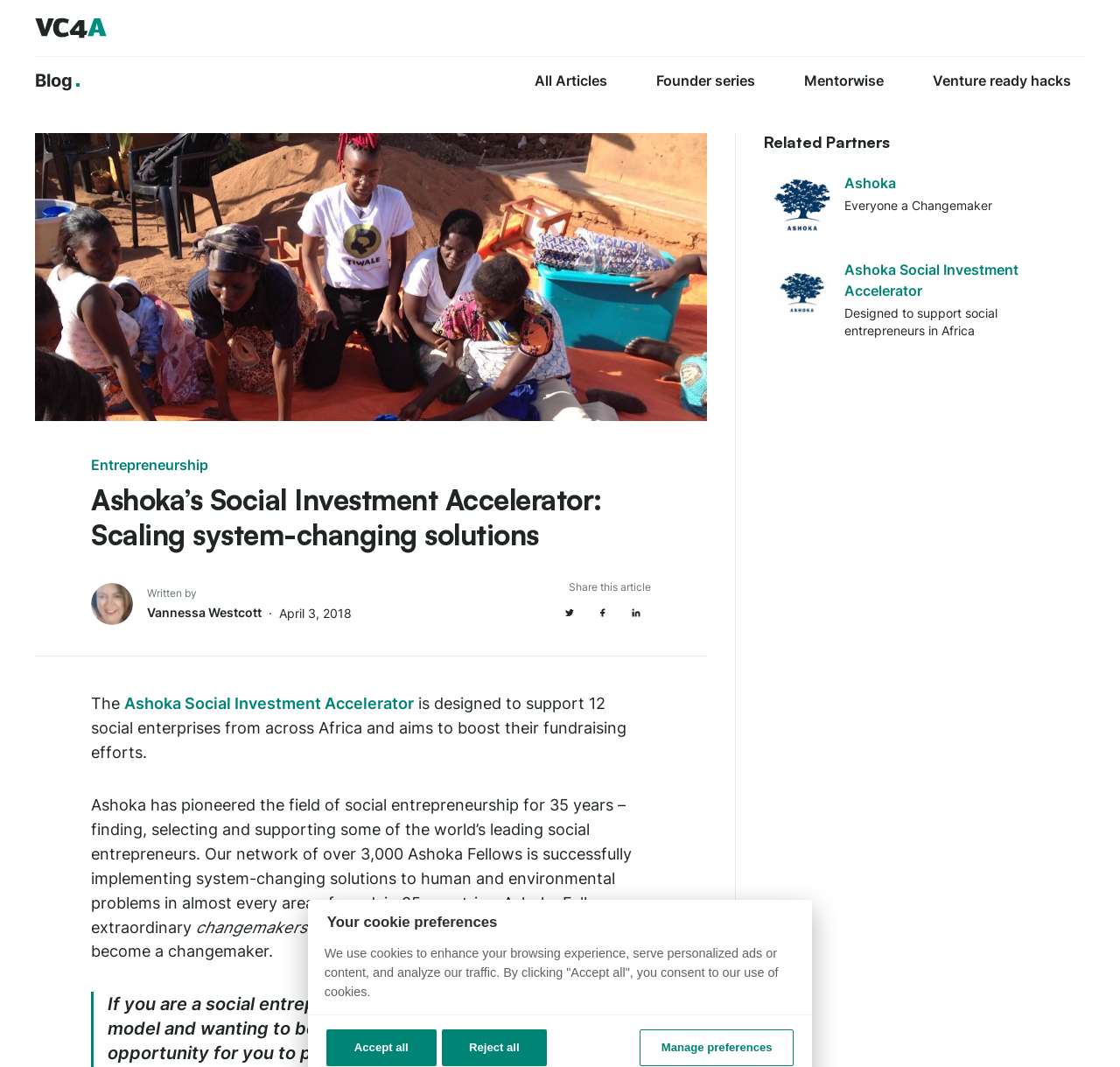Using the given element description, provide the bounding box coordinates (top-left x, top-left y, bottom-right x, bottom-right y) for the corresponding UI element in the screenshot: Ashoka Social Investment Accelerator

[0.111, 0.651, 0.37, 0.668]